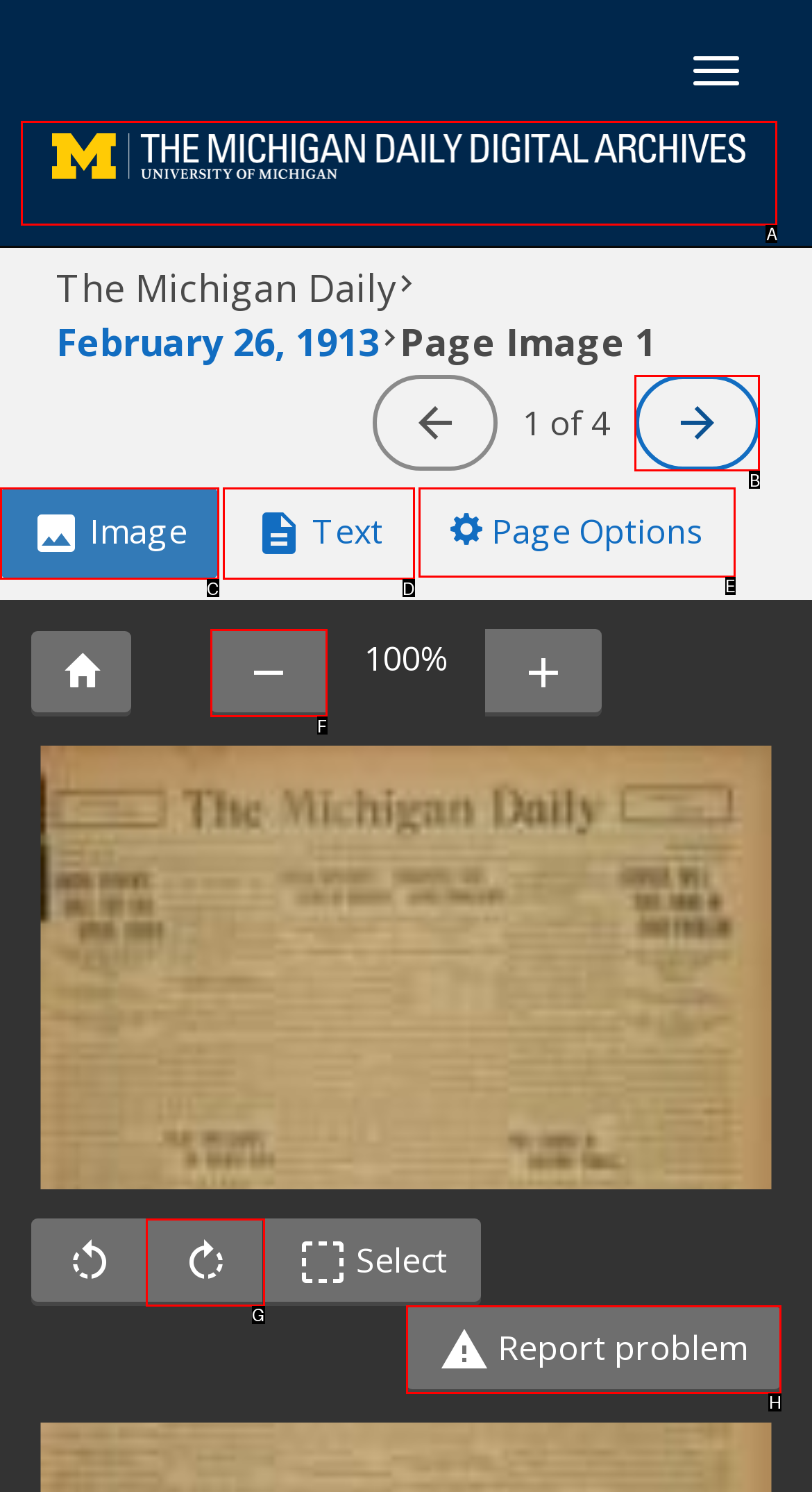Identify which lettered option to click to carry out the task: Report problem. Provide the letter as your answer.

H